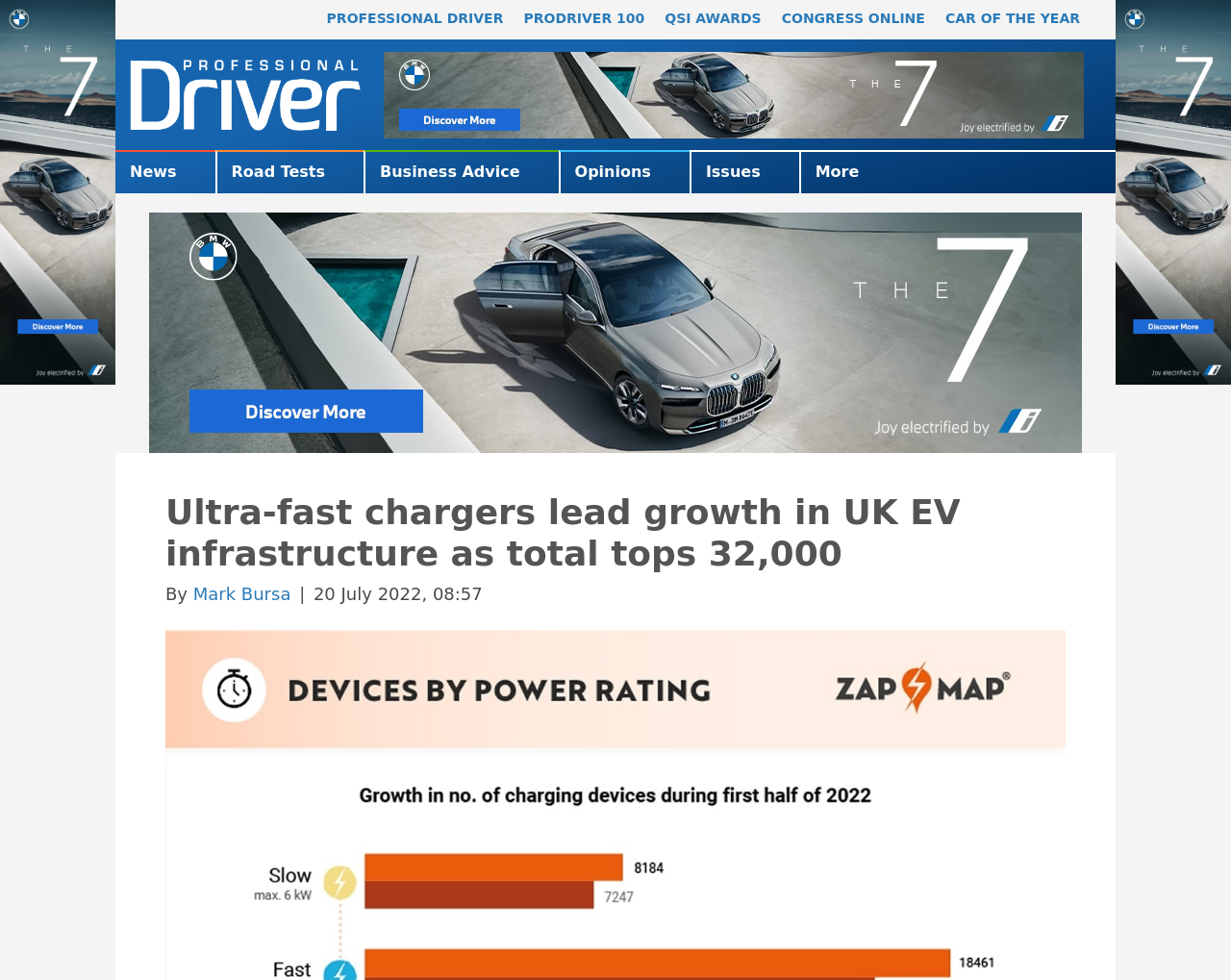Based on the image, provide a detailed response to the question:
Who is the author of the main article?

I looked at the main article's heading and found the text 'By Mark Bursa', which indicates that Mark Bursa is the author of the main article.